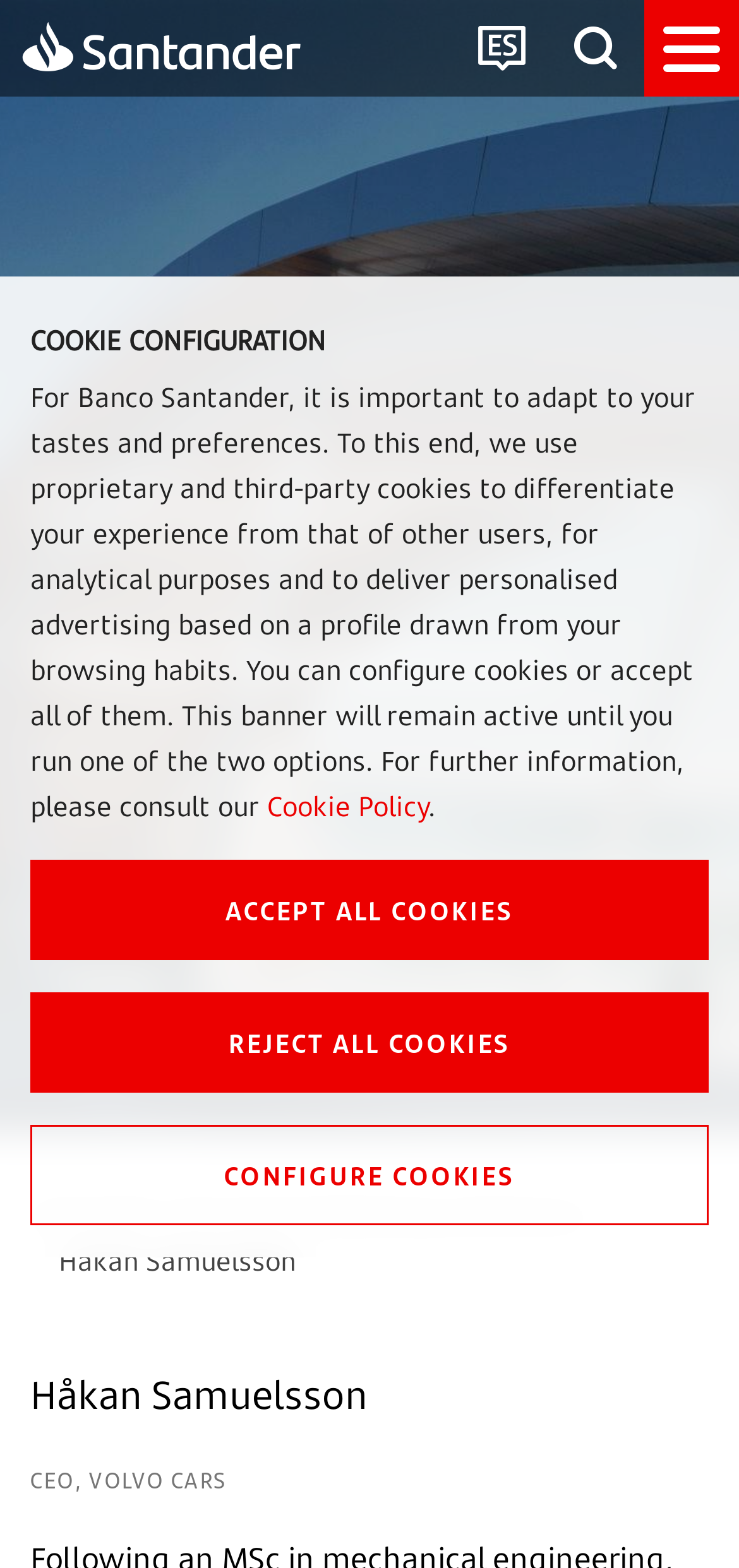Locate the bounding box coordinates of the region to be clicked to comply with the following instruction: "click the CEO, VOLVO CARS button". The coordinates must be four float numbers between 0 and 1, in the form [left, top, right, bottom].

[0.041, 0.932, 0.308, 0.954]